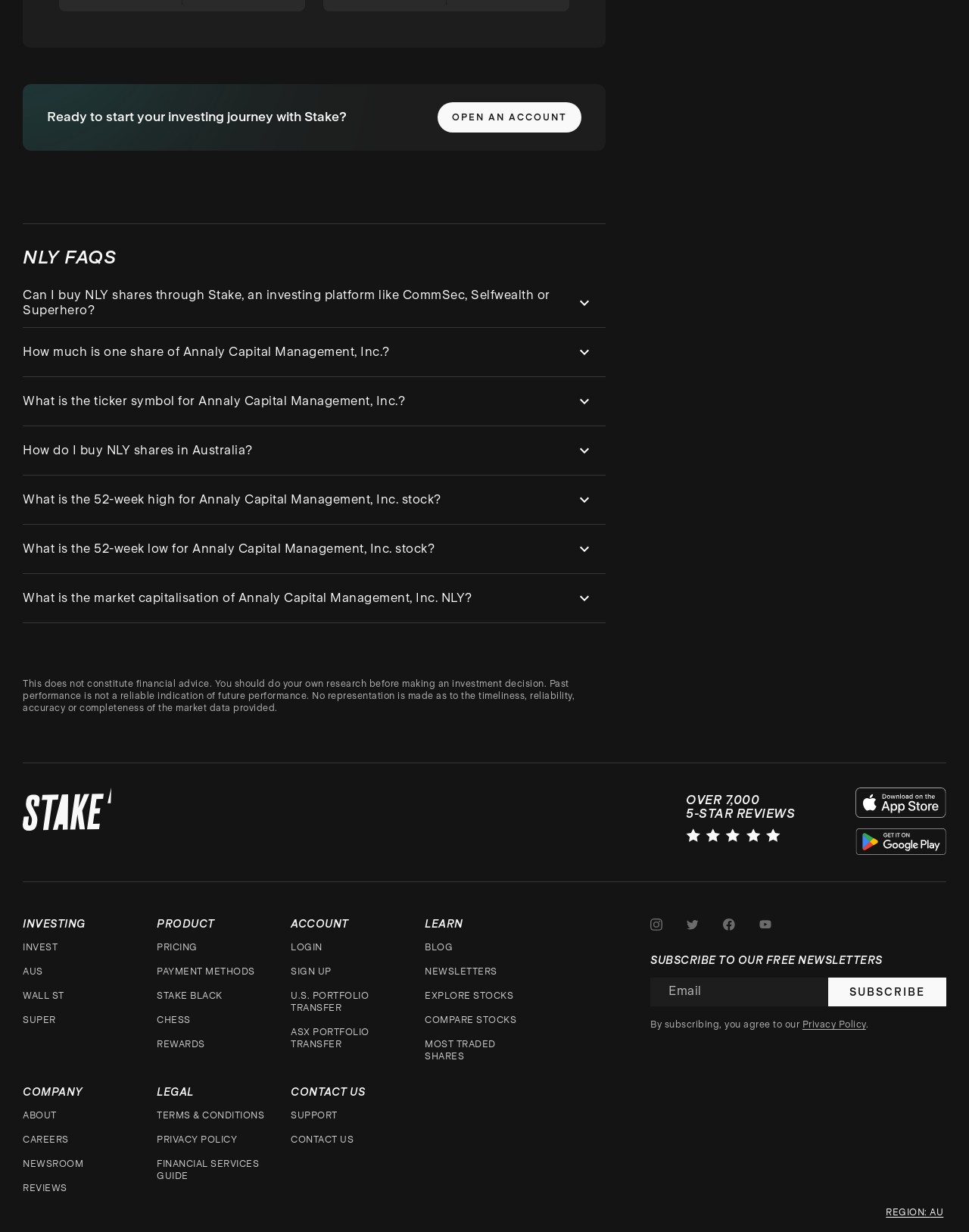Determine the bounding box coordinates of the section to be clicked to follow the instruction: "Login to your account". The coordinates should be given as four float numbers between 0 and 1, formatted as [left, top, right, bottom].

[0.3, 0.764, 0.333, 0.774]